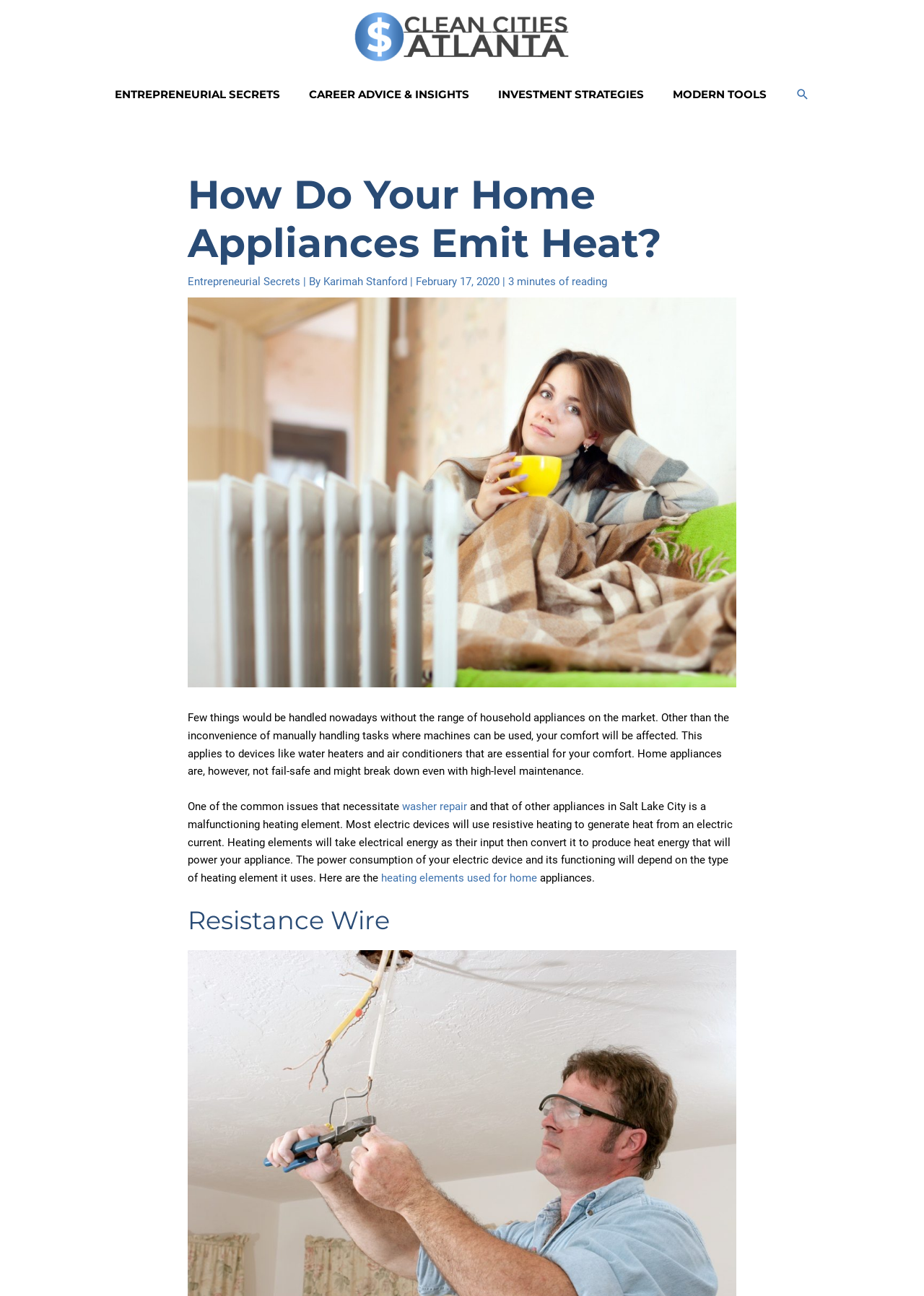Locate the bounding box coordinates of the area to click to fulfill this instruction: "Visit the 'About Alliance Doors' page". The bounding box should be presented as four float numbers between 0 and 1, in the order [left, top, right, bottom].

None